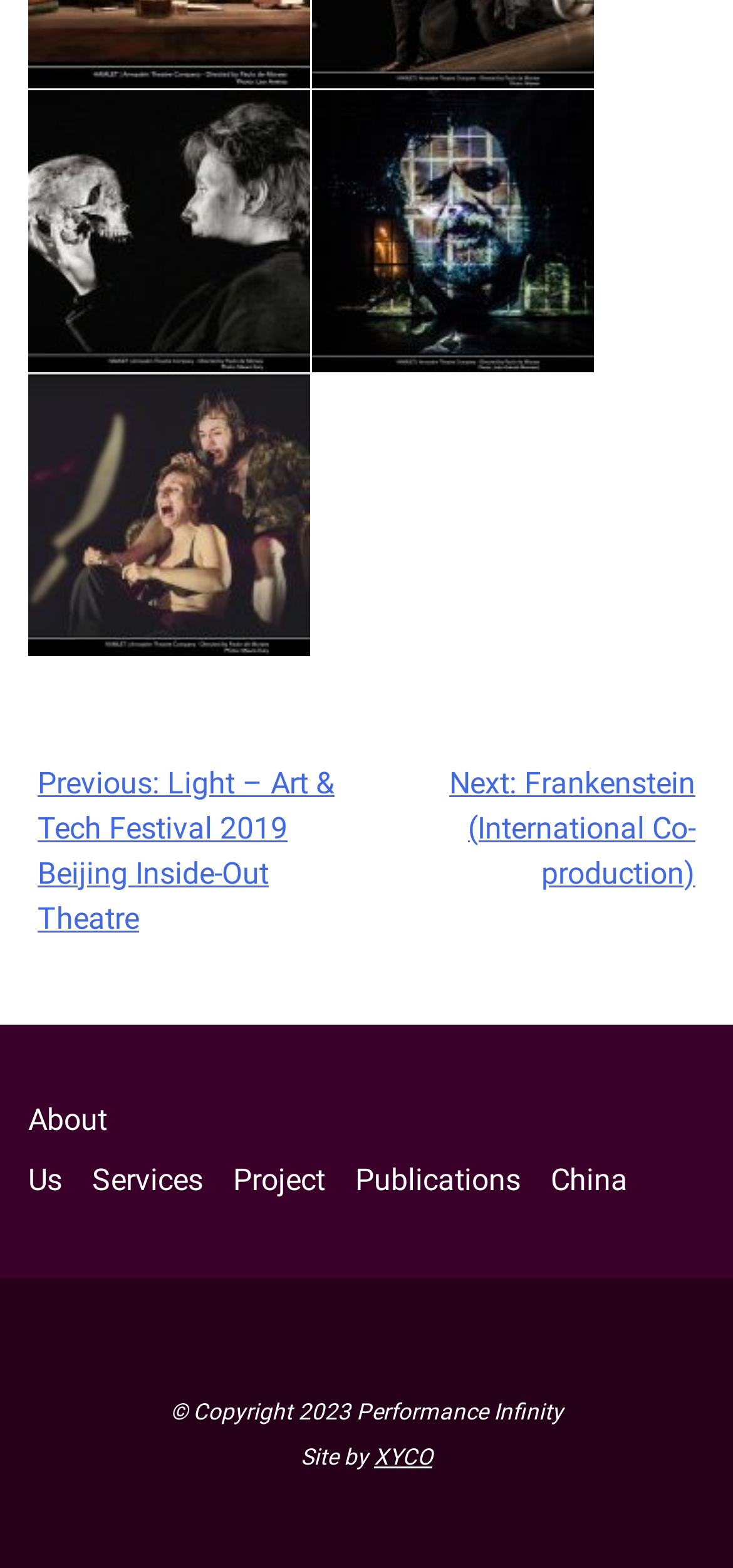Identify the bounding box coordinates for the element you need to click to achieve the following task: "go to the next post". Provide the bounding box coordinates as four float numbers between 0 and 1, in the form [left, top, right, bottom].

[0.613, 0.487, 0.949, 0.568]